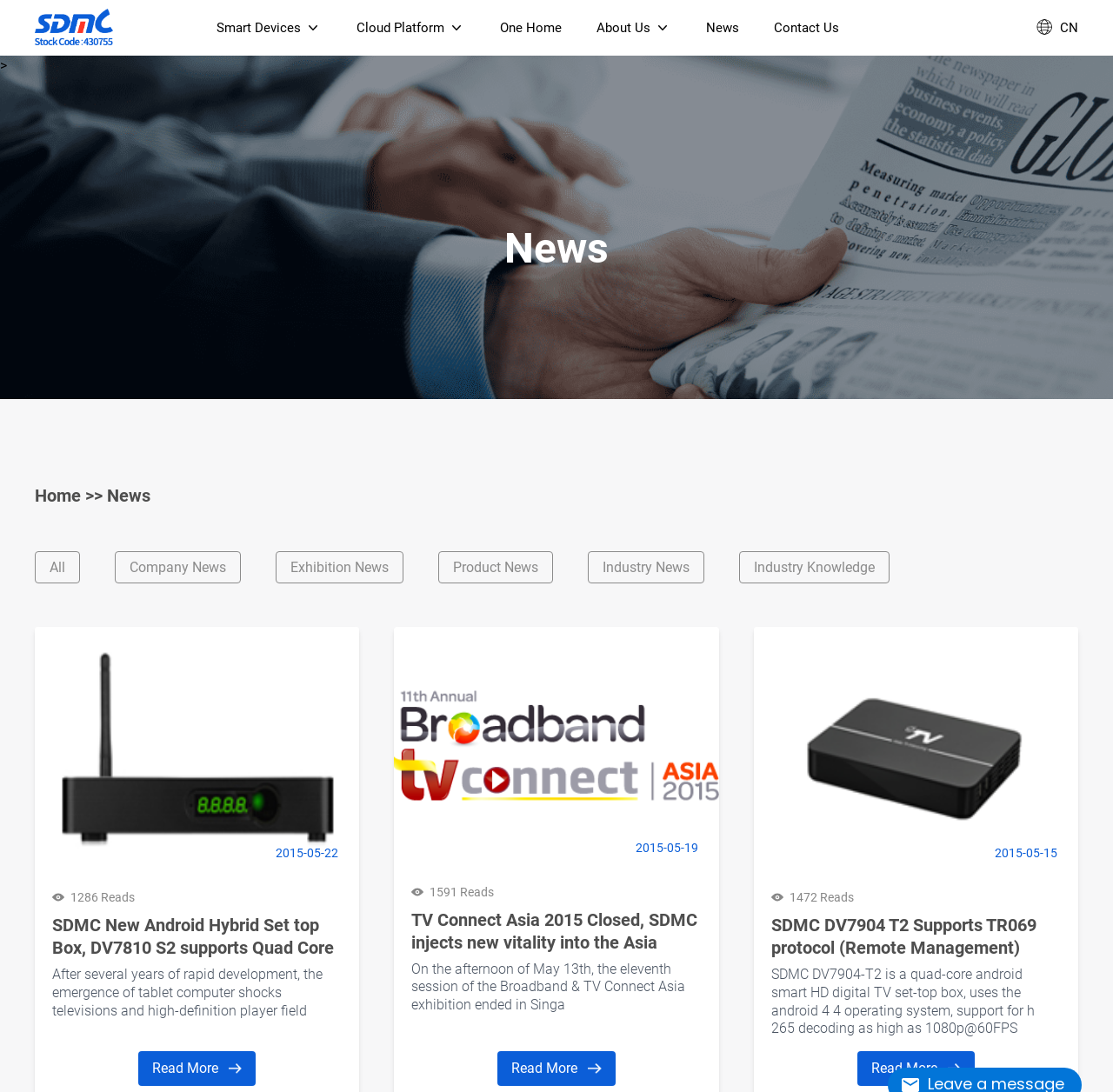Identify the bounding box coordinates of the region that should be clicked to execute the following instruction: "View 'Company News'".

[0.103, 0.505, 0.216, 0.534]